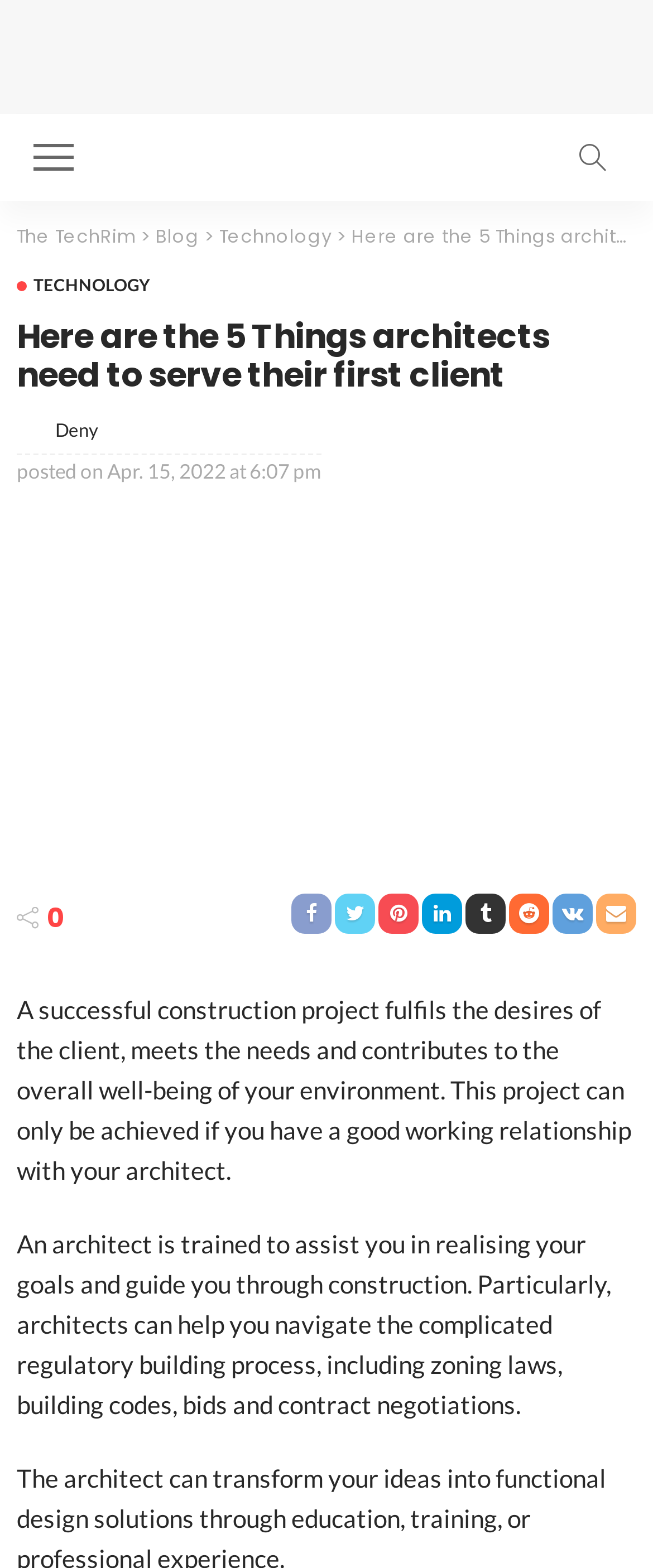Please identify the coordinates of the bounding box for the clickable region that will accomplish this instruction: "Read the blog".

[0.238, 0.143, 0.305, 0.159]